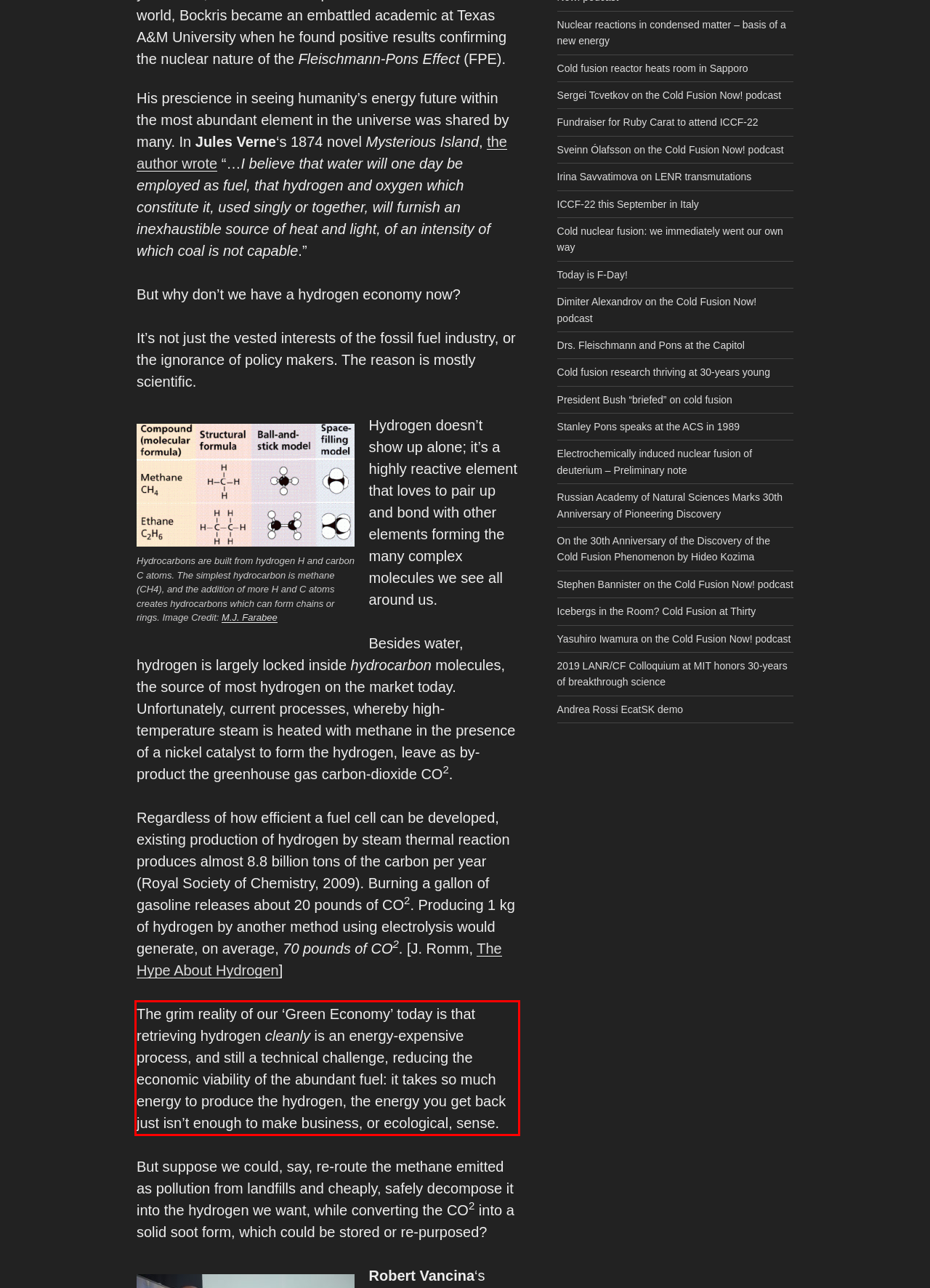Given the screenshot of a webpage, identify the red rectangle bounding box and recognize the text content inside it, generating the extracted text.

The grim reality of our ‘Green Economy’ today is that retrieving hydrogen cleanly is an energy-expensive process, and still a technical challenge, reducing the economic viability of the abundant fuel: it takes so much energy to produce the hydrogen, the energy you get back just isn’t enough to make business, or ecological, sense.